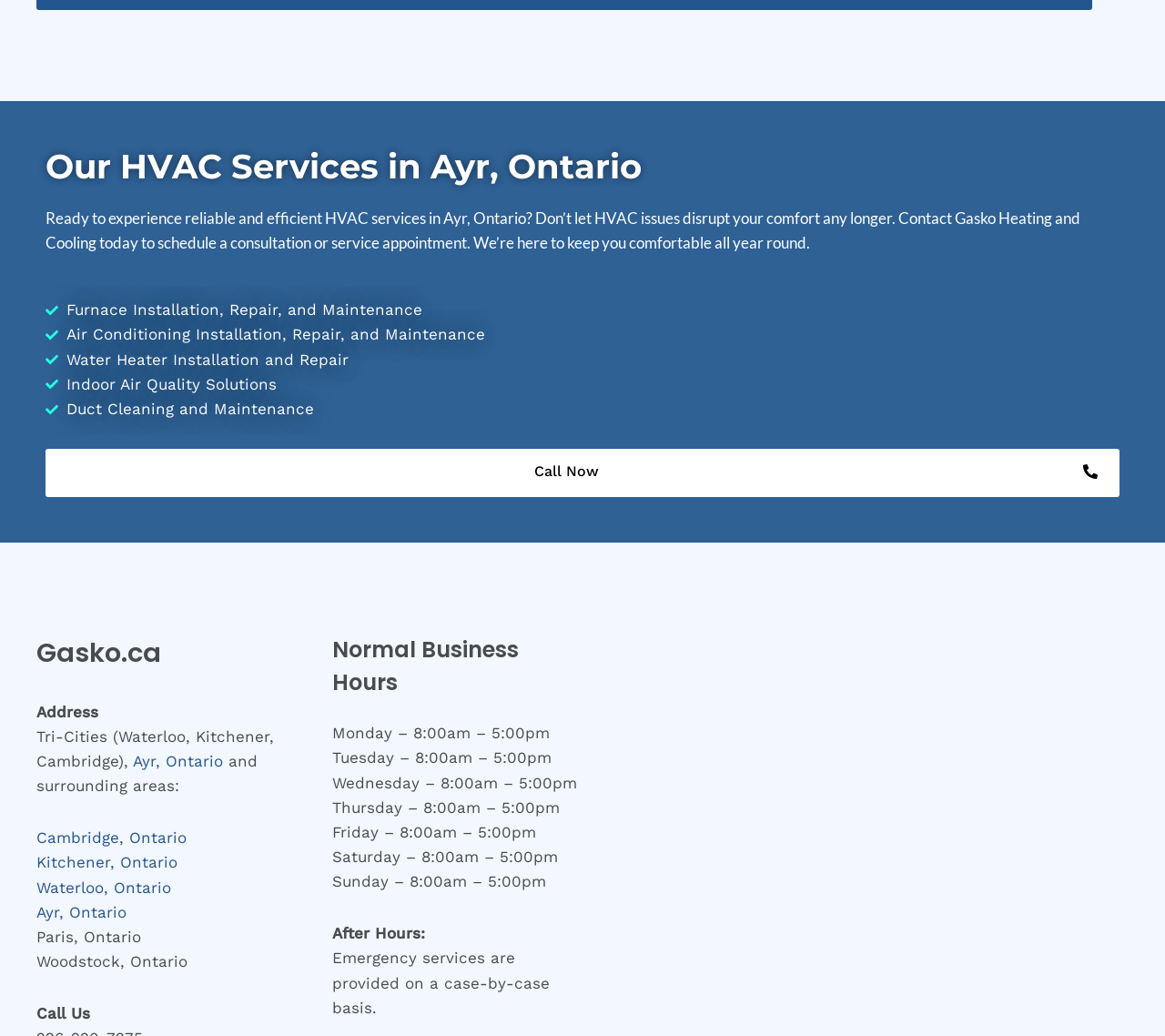Determine the bounding box coordinates of the area to click in order to meet this instruction: "Learn about furnace installation, repair, and maintenance".

[0.057, 0.29, 0.362, 0.308]